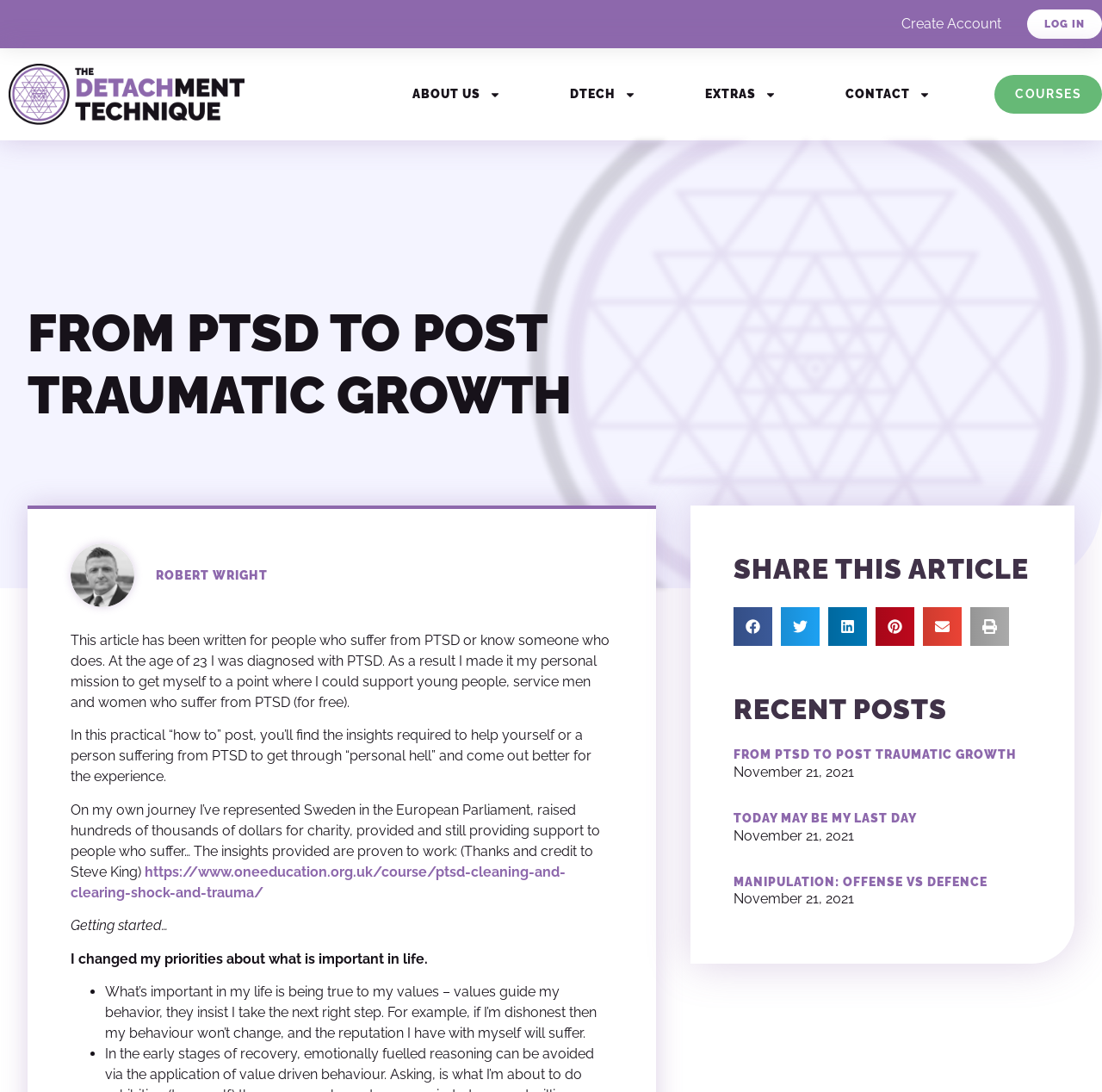Locate the bounding box of the UI element described by: "Contact" in the given webpage screenshot.

[0.76, 0.069, 0.852, 0.103]